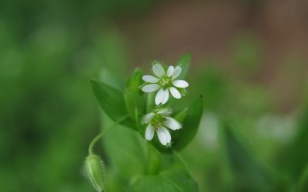Give a concise answer using one word or a phrase to the following question:
What is the focus of the accompanying article?

ethnobotany